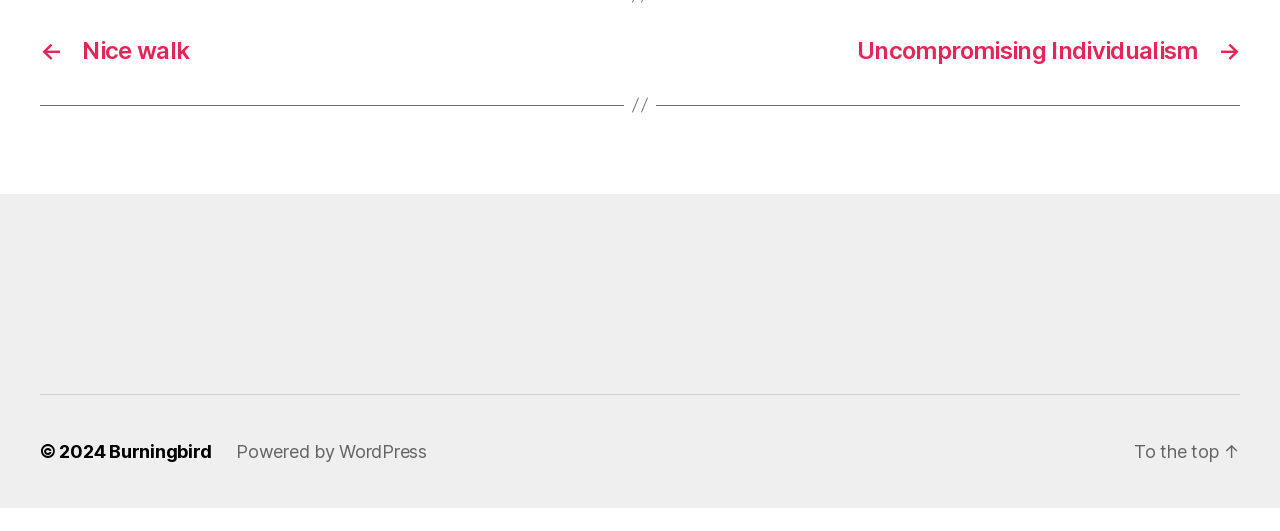What is the name of the blogging platform?
Use the information from the screenshot to give a comprehensive response to the question.

I found the information about the blogging platform at the bottom of the page, which is represented by the link element 'Powered by WordPress'. This indicates that the blogging platform used is WordPress.